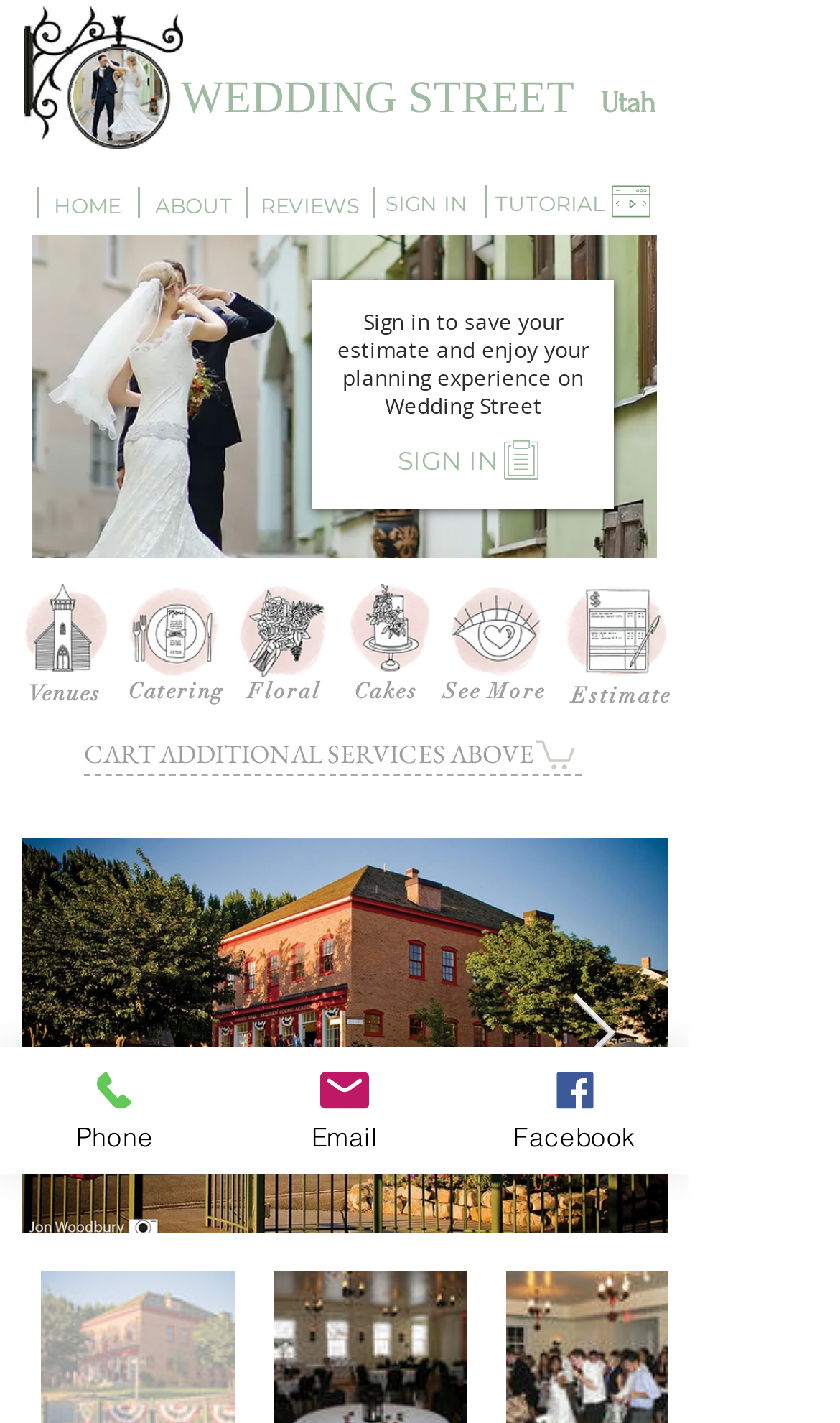Please give a one-word or short phrase response to the following question: 
What is the purpose of the 'SIGN IN' button?

To save estimate and planning experience